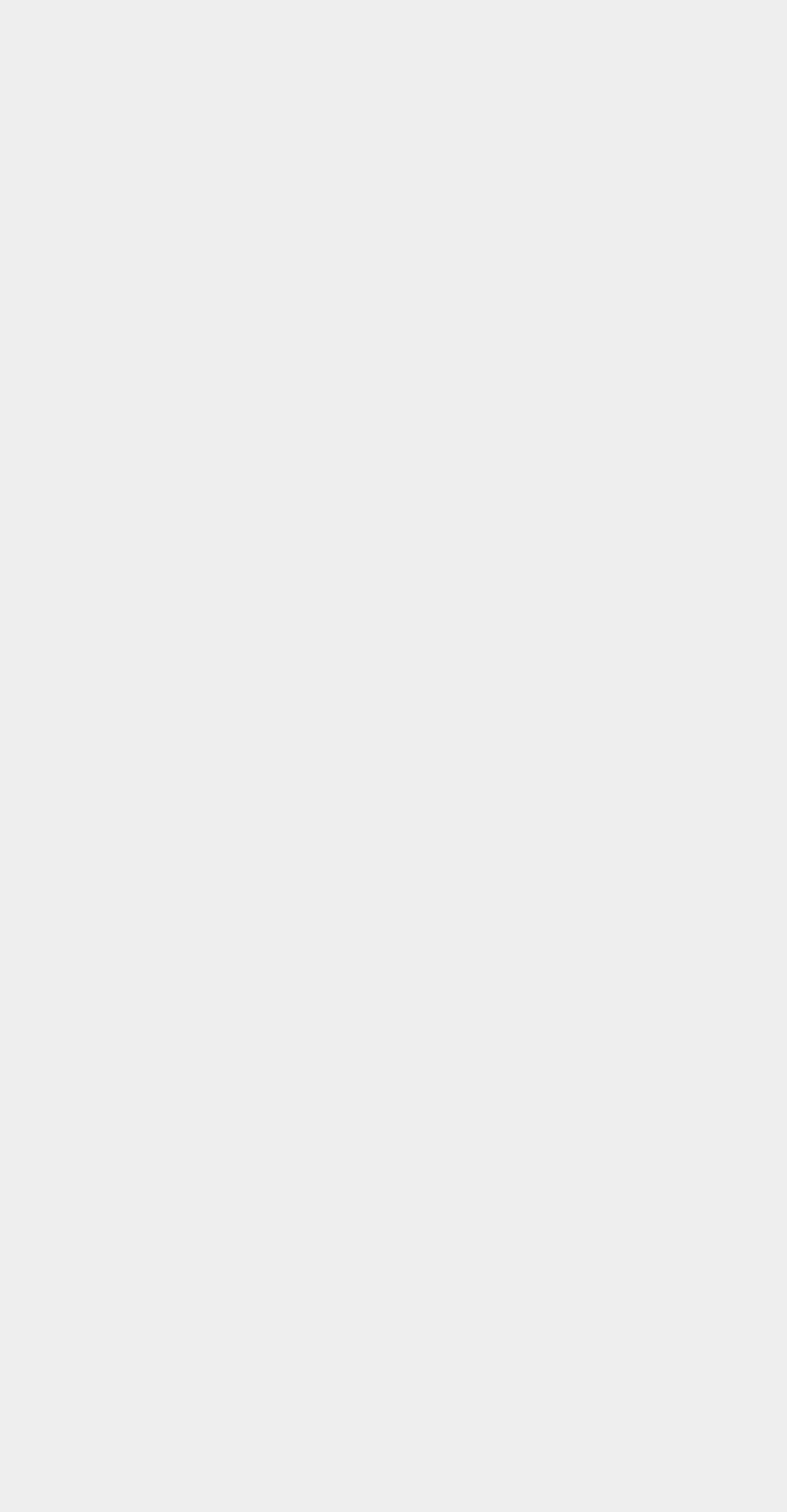Identify the bounding box coordinates of the part that should be clicked to carry out this instruction: "Read 12 Incredibly Difficult Riddles That Will Drive You Crazy".

[0.036, 0.159, 0.964, 0.239]